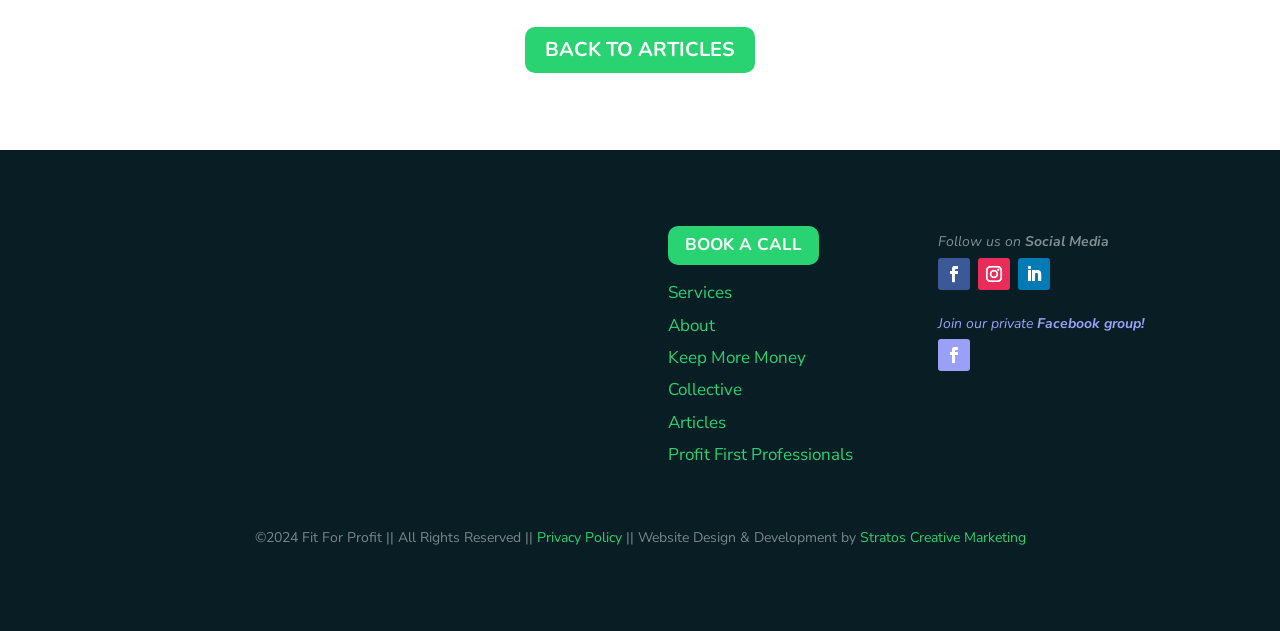Please specify the bounding box coordinates of the clickable region necessary for completing the following instruction: "View Privacy Policy". The coordinates must consist of four float numbers between 0 and 1, i.e., [left, top, right, bottom].

[0.419, 0.837, 0.486, 0.867]